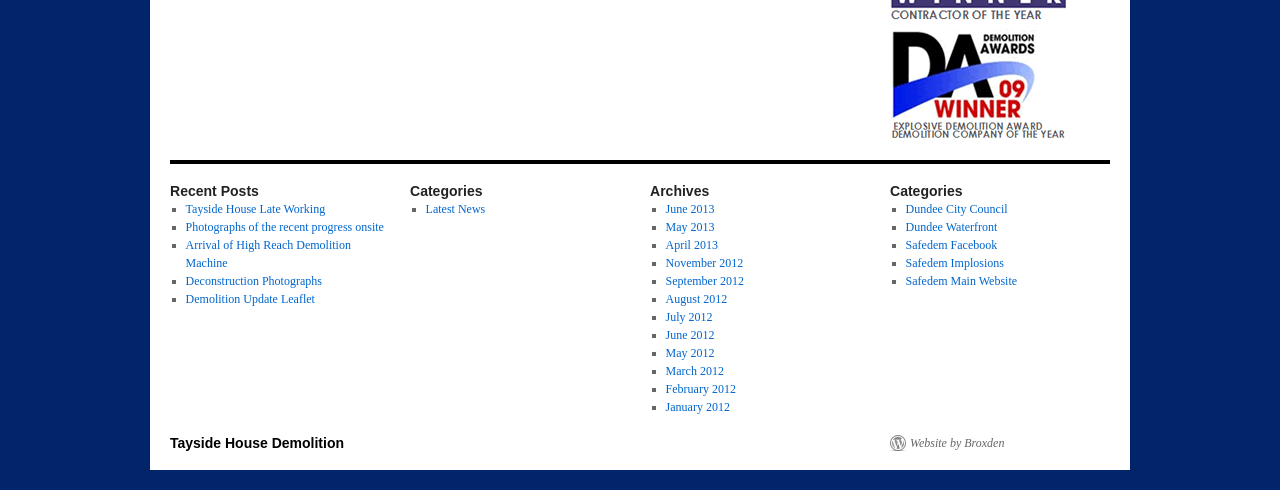Locate the bounding box coordinates of the clickable region to complete the following instruction: "View recent posts."

[0.133, 0.371, 0.305, 0.408]